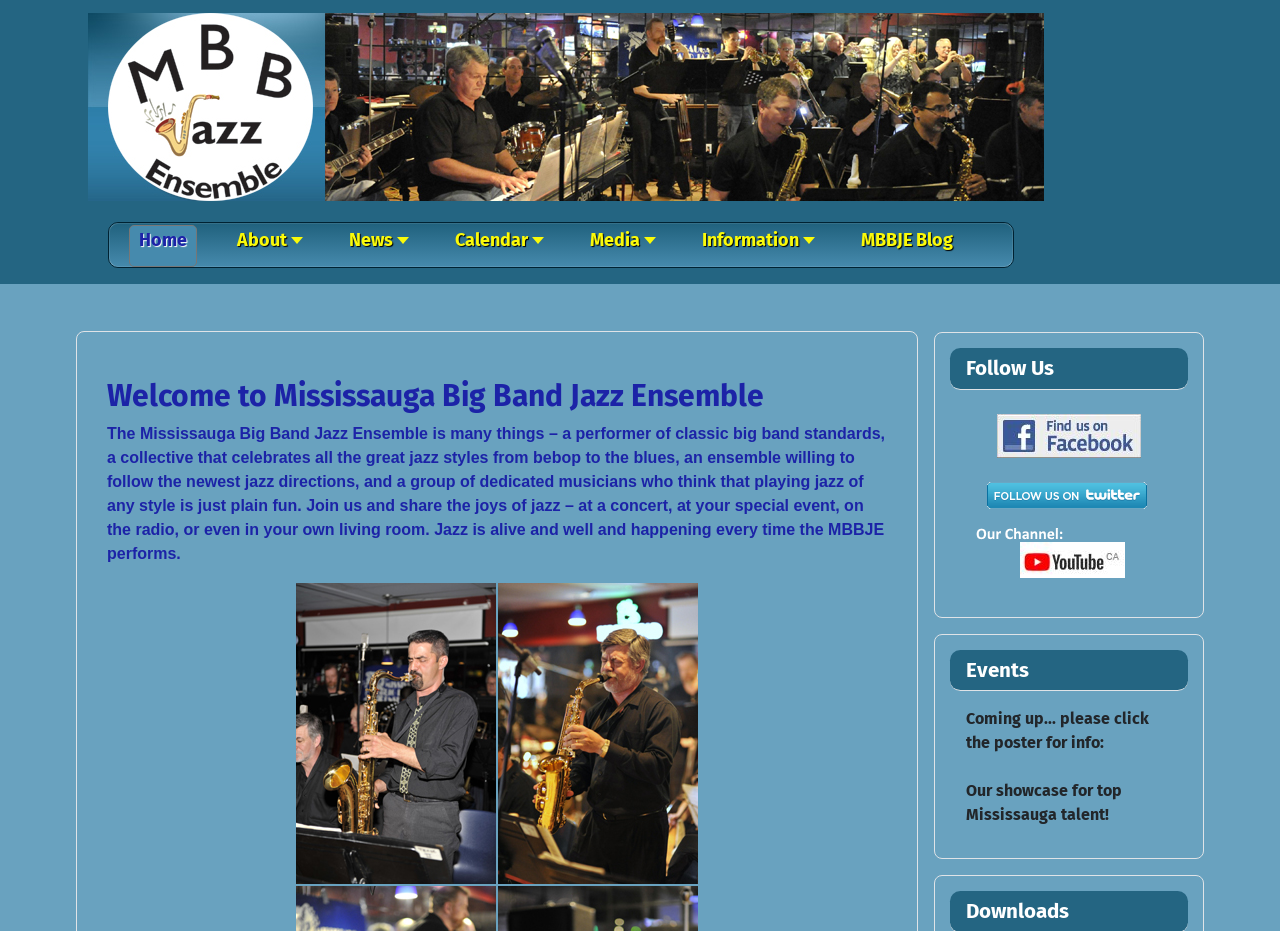What is the upcoming event mentioned on the page?
Look at the image and respond with a one-word or short-phrase answer.

A showcase for top Mississauga talent